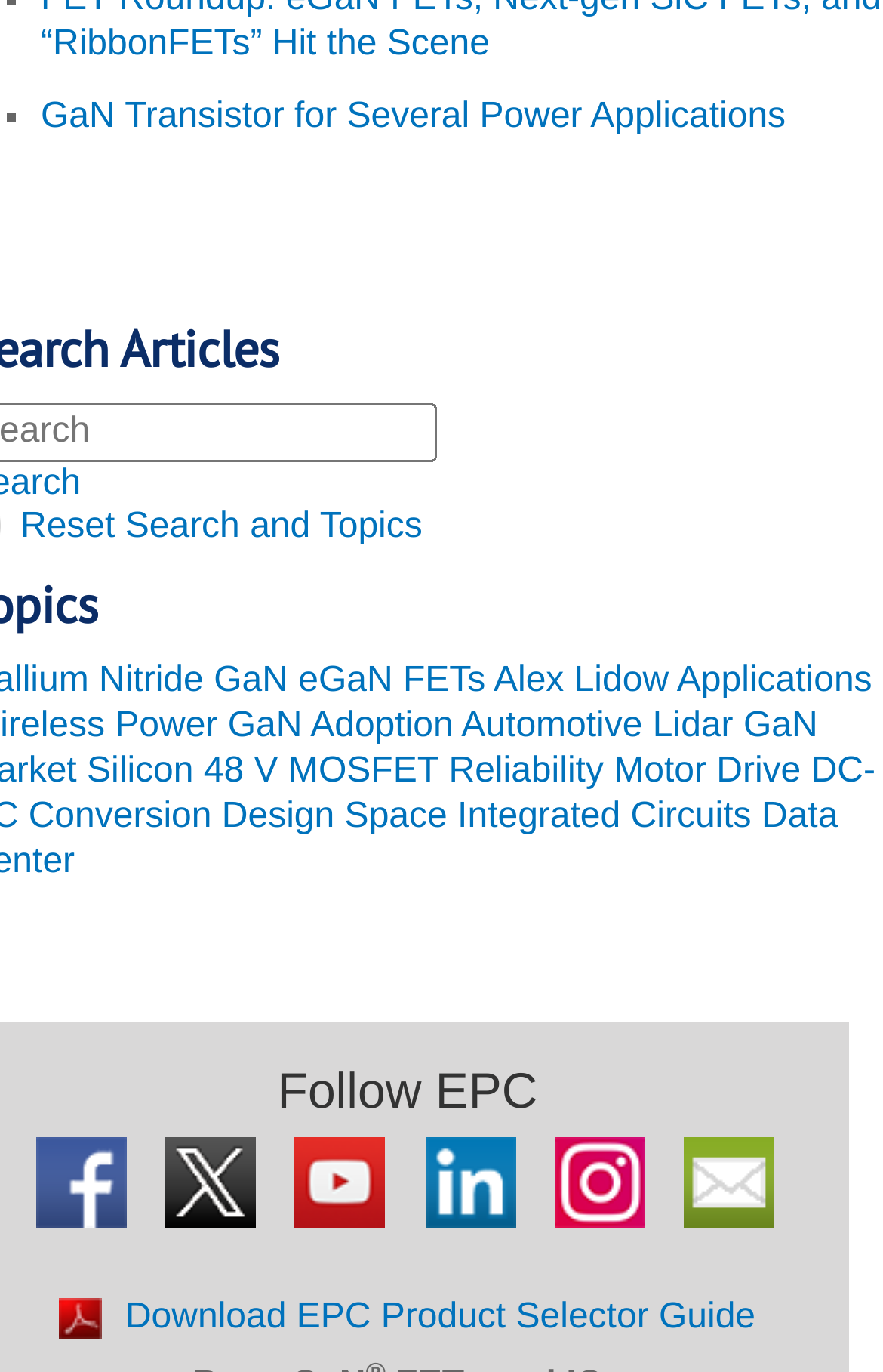Locate the bounding box coordinates of the region to be clicked to comply with the following instruction: "Click on GaN Transistor for Several Power Applications". The coordinates must be four float numbers between 0 and 1, in the form [left, top, right, bottom].

[0.046, 0.071, 0.89, 0.099]